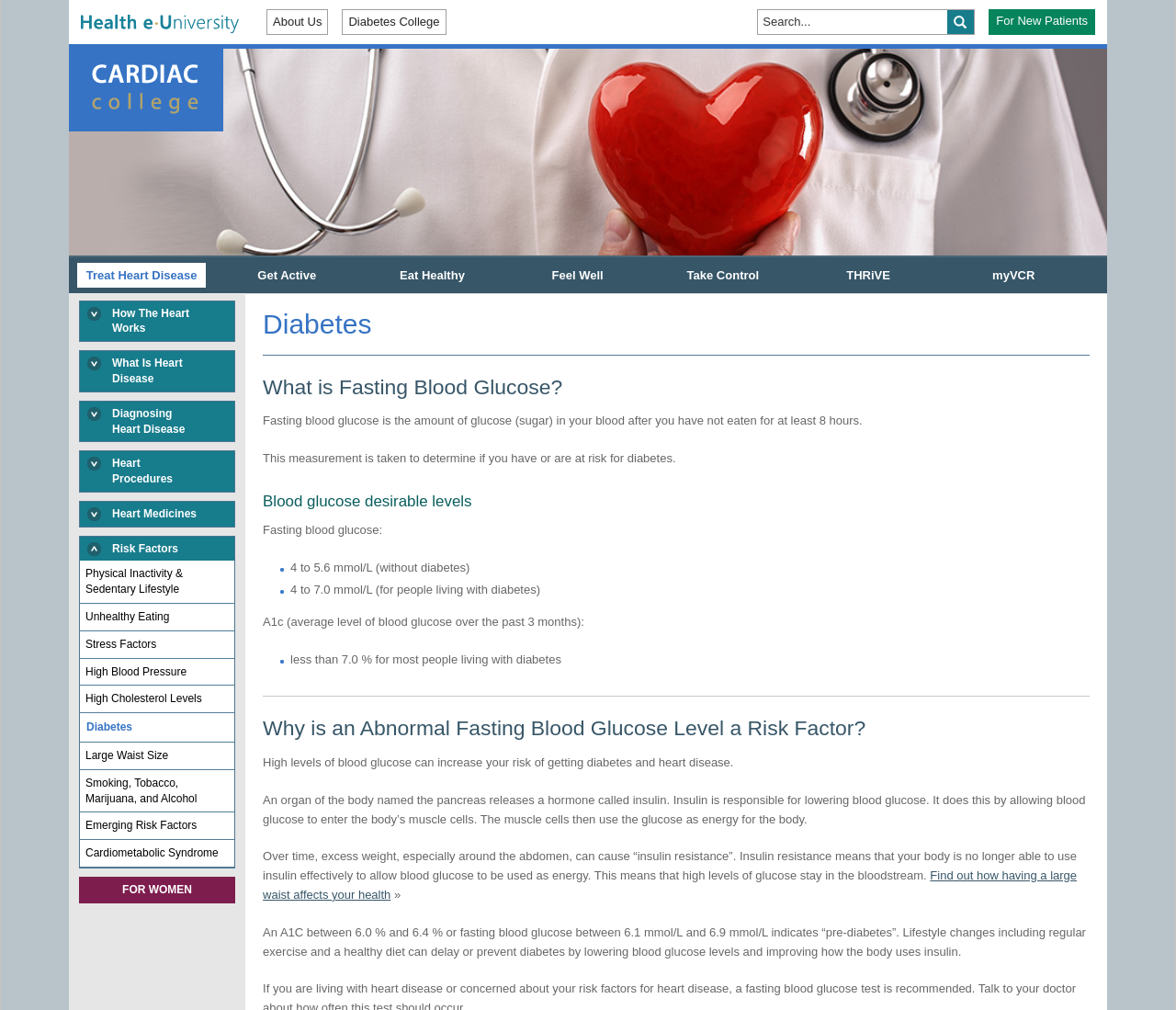Find the bounding box coordinates for the area you need to click to carry out the instruction: "Read about diabetes". The coordinates should be four float numbers between 0 and 1, indicated as [left, top, right, bottom].

[0.224, 0.303, 0.927, 0.352]